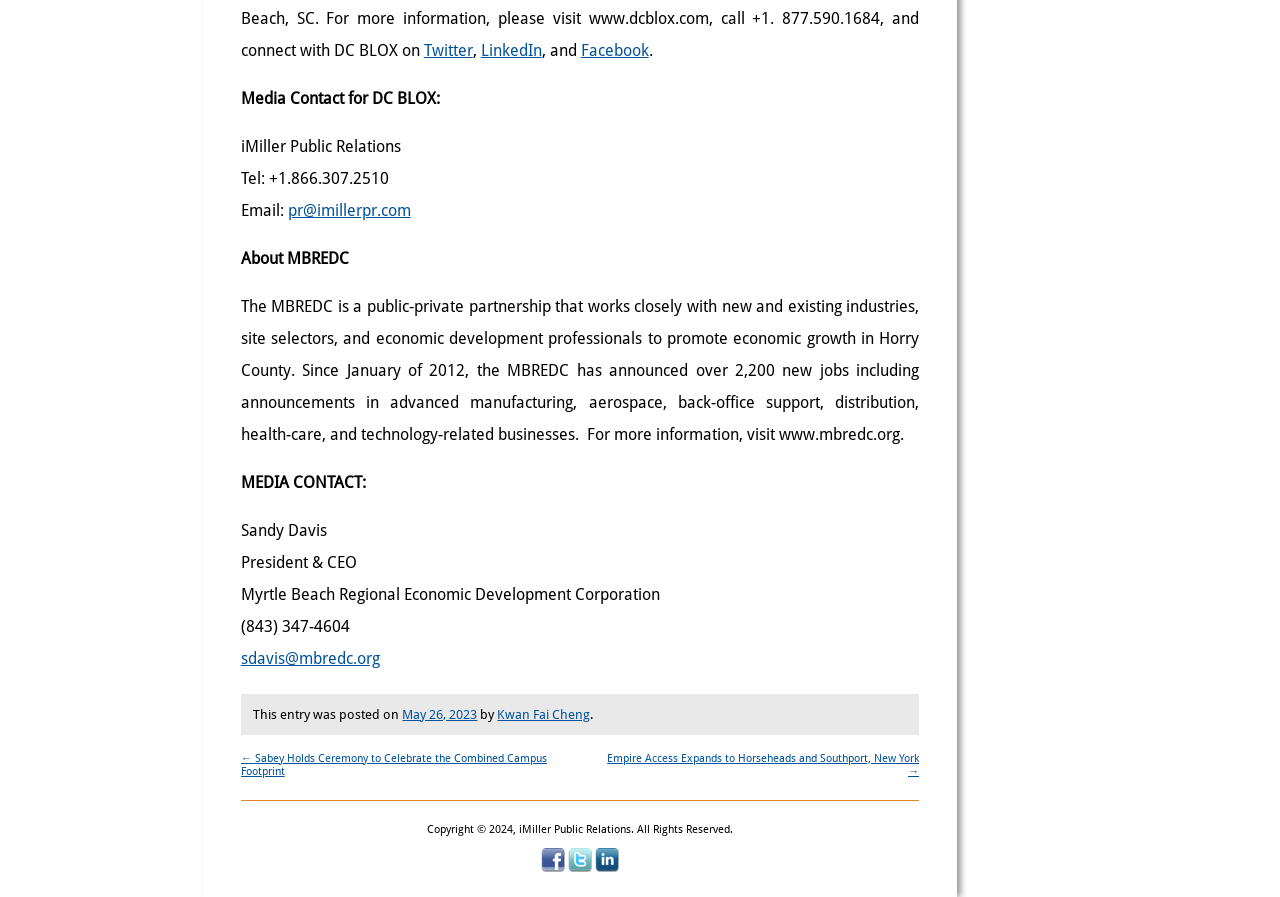Given the description "May 26, 2023", provide the bounding box coordinates of the corresponding UI element.

[0.314, 0.788, 0.373, 0.805]